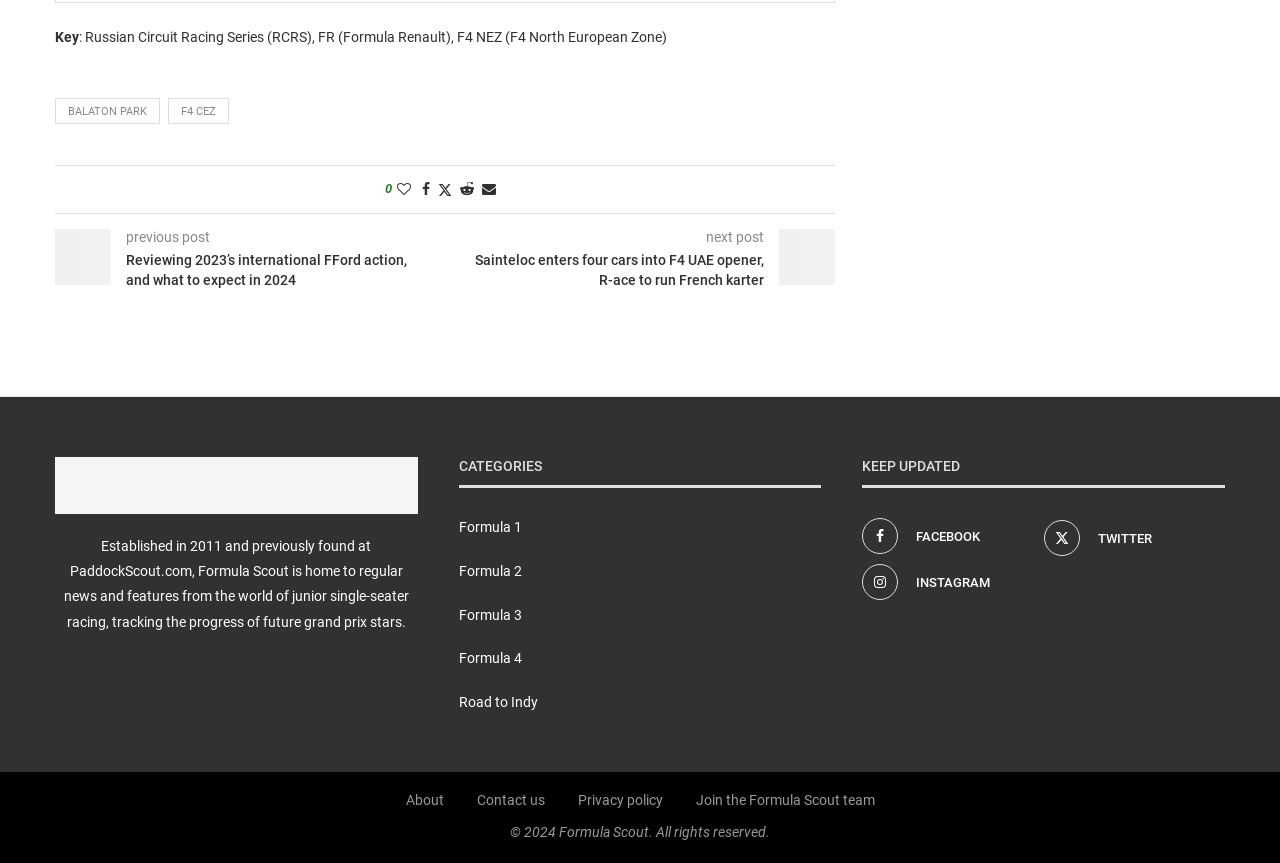Determine the bounding box coordinates of the UI element described below. Use the format (top-left x, top-left y, bottom-right x, bottom-right y) with floating point numbers between 0 and 1: Privacy policy

[0.451, 0.918, 0.518, 0.937]